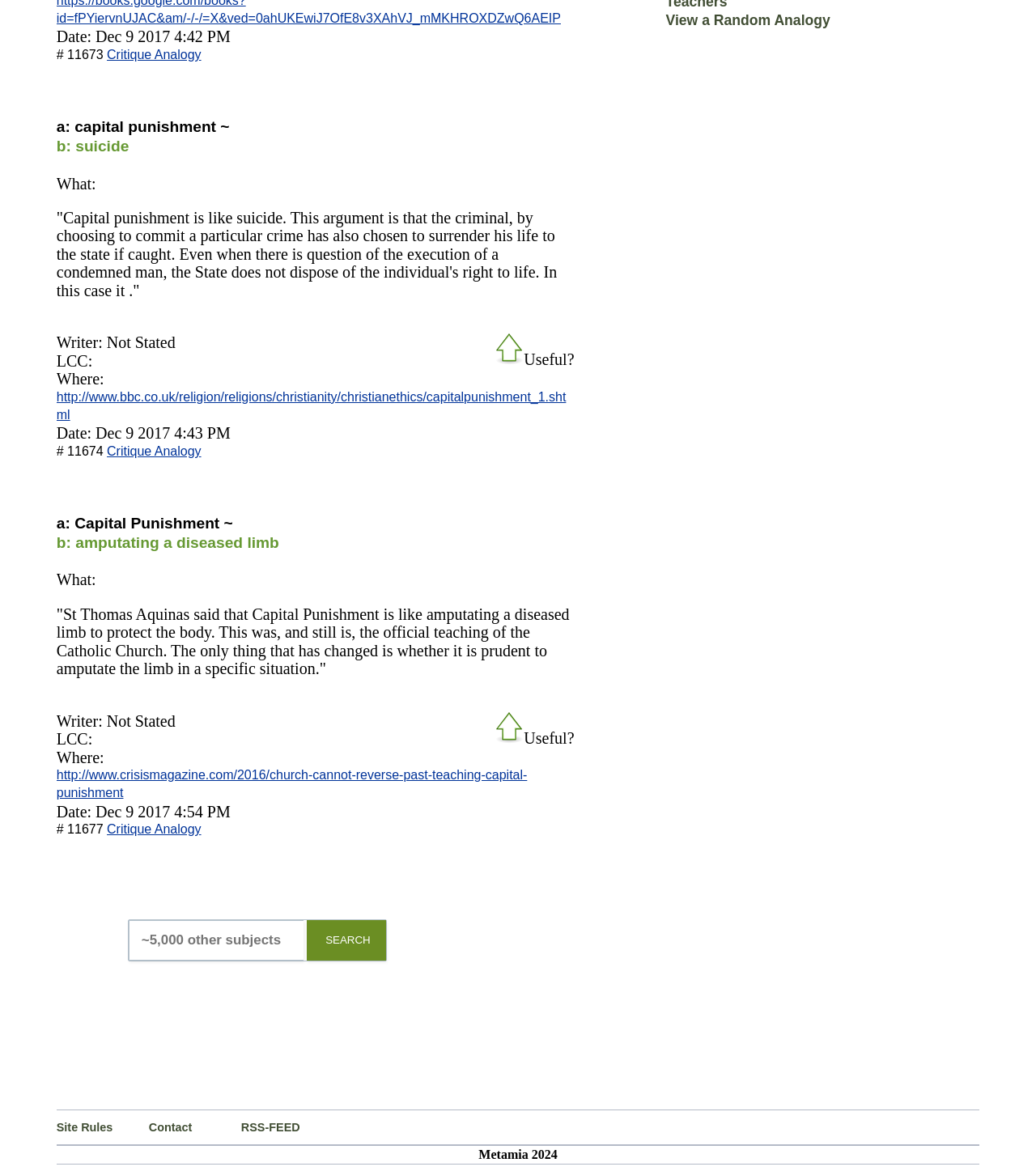Bounding box coordinates are specified in the format (top-left x, top-left y, bottom-right x, bottom-right y). All values are floating point numbers bounded between 0 and 1. Please provide the bounding box coordinate of the region this sentence describes: Critique Analogy

[0.103, 0.041, 0.194, 0.052]